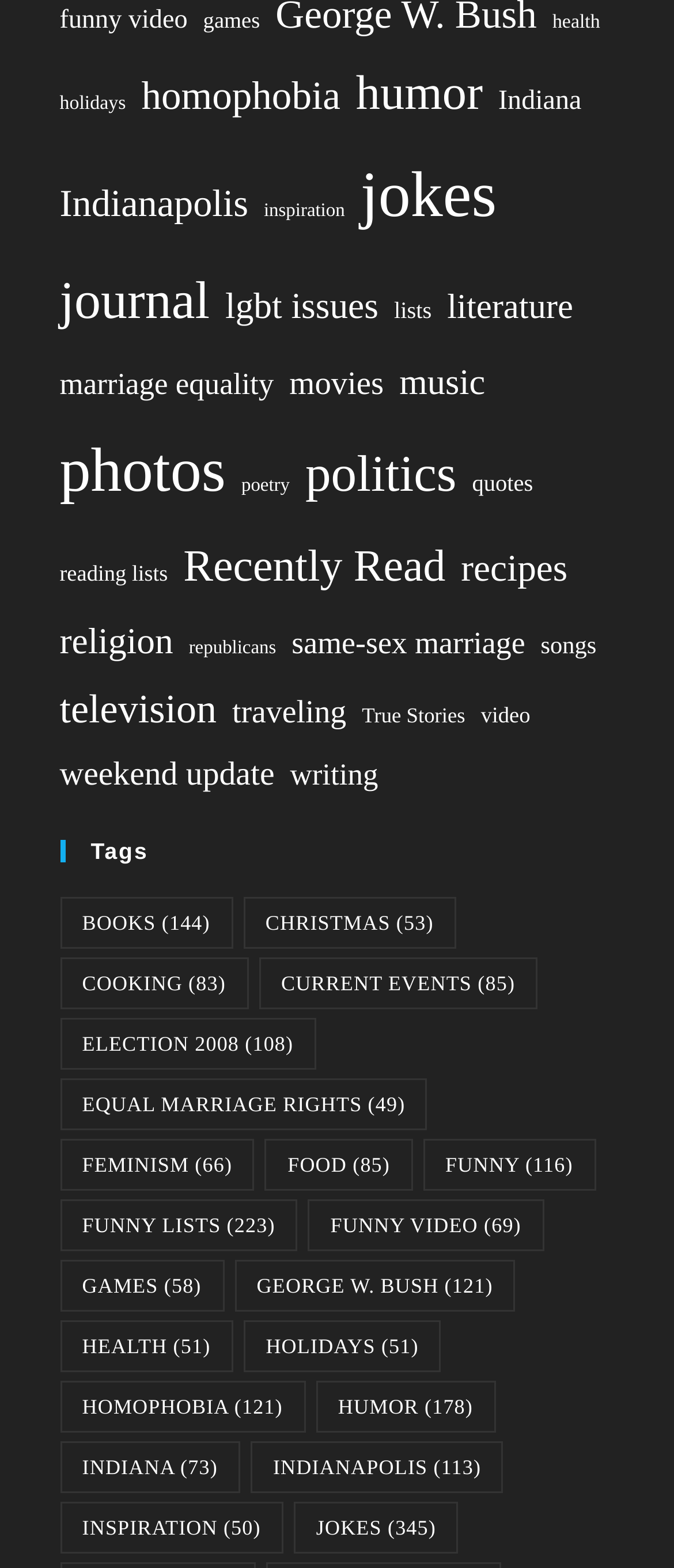Using the description "inspiration (50)", predict the bounding box of the relevant HTML element.

[0.088, 0.958, 0.42, 0.991]